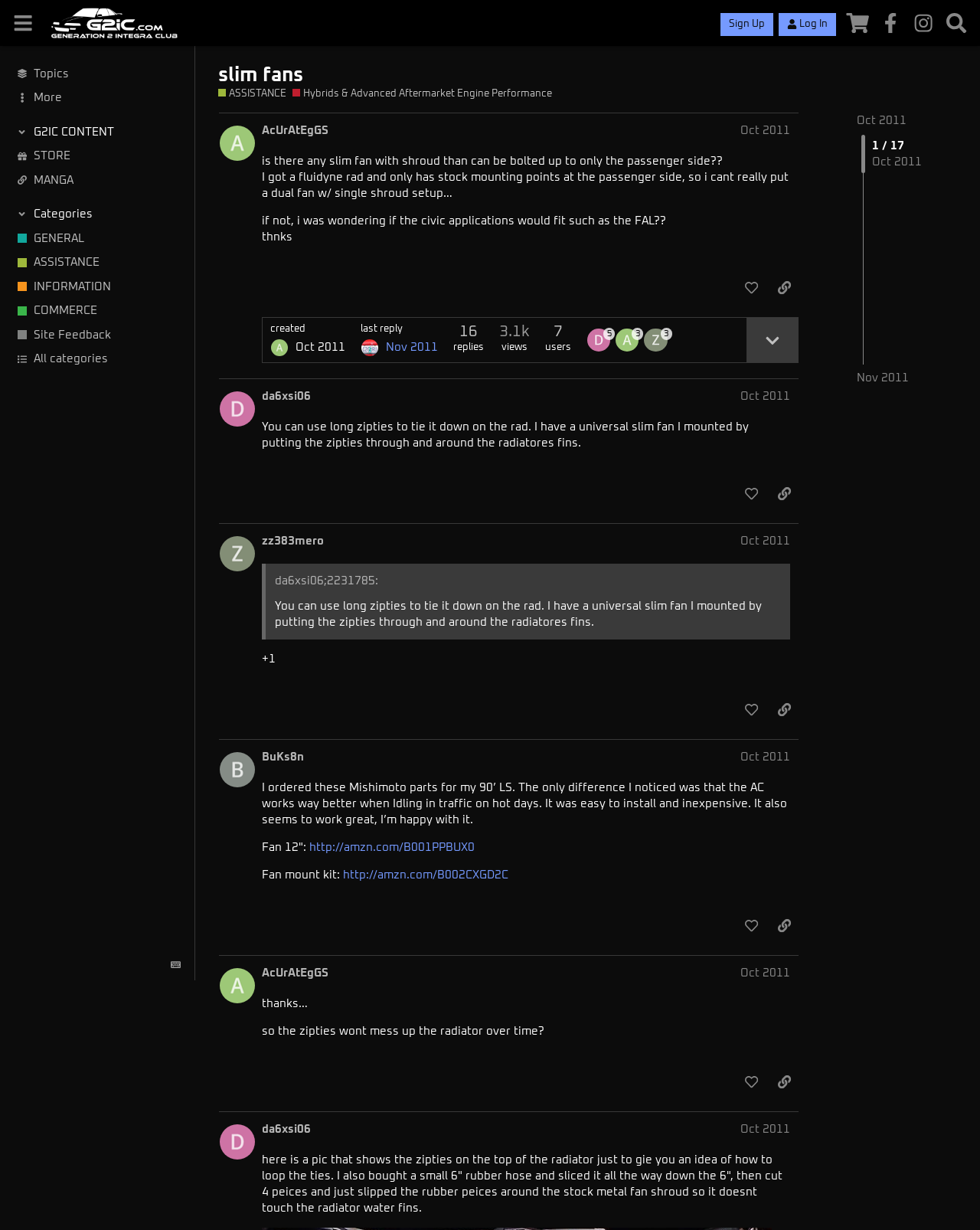How many posts are there in this thread?
Answer the question with a detailed and thorough explanation.

There are two posts in this thread, one by AcUrAtEgGS and another by da6xsi06, which can be identified by their usernames and post contents.